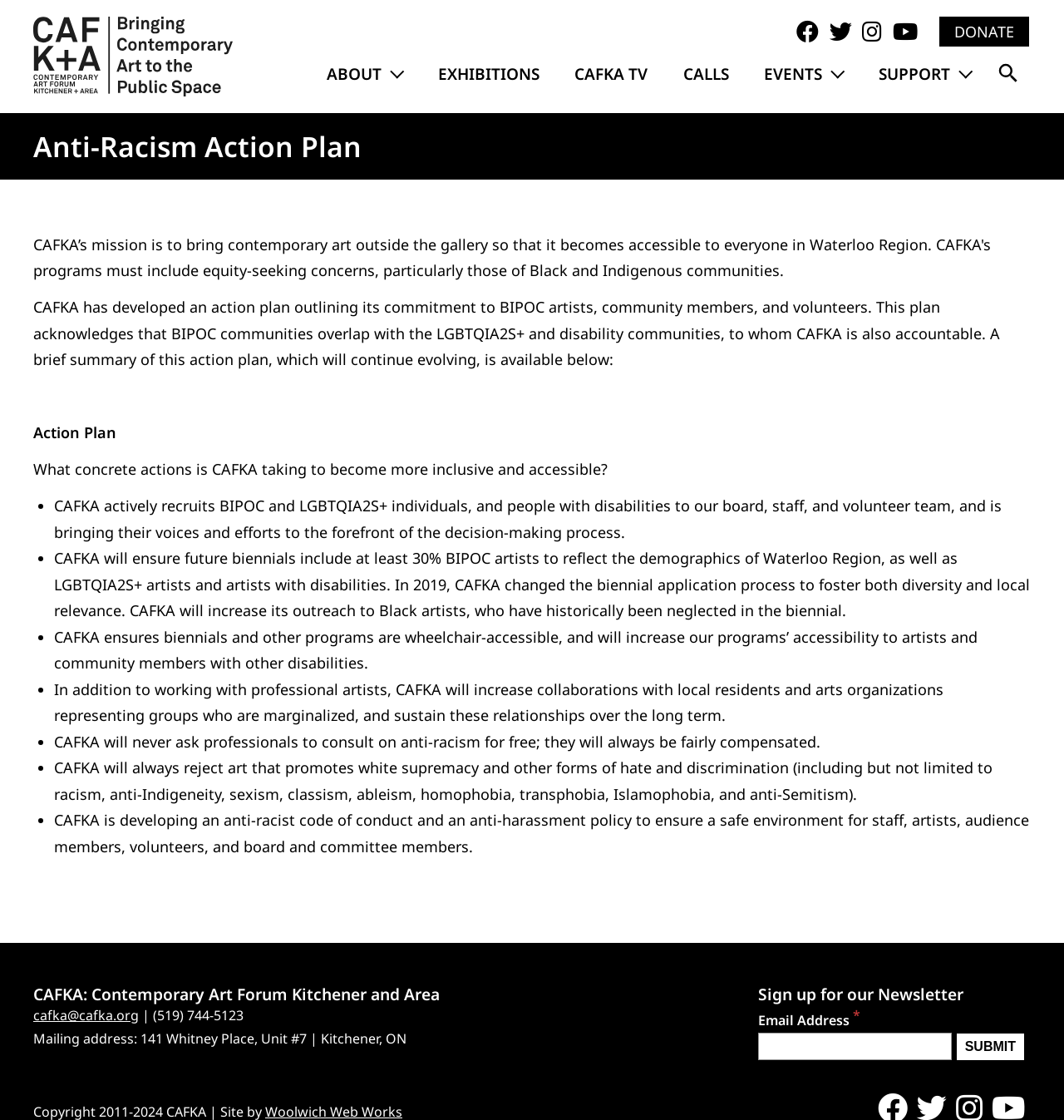Answer the question in a single word or phrase:
What is the purpose of the 'EXPAND MENU' button?

To expand menu